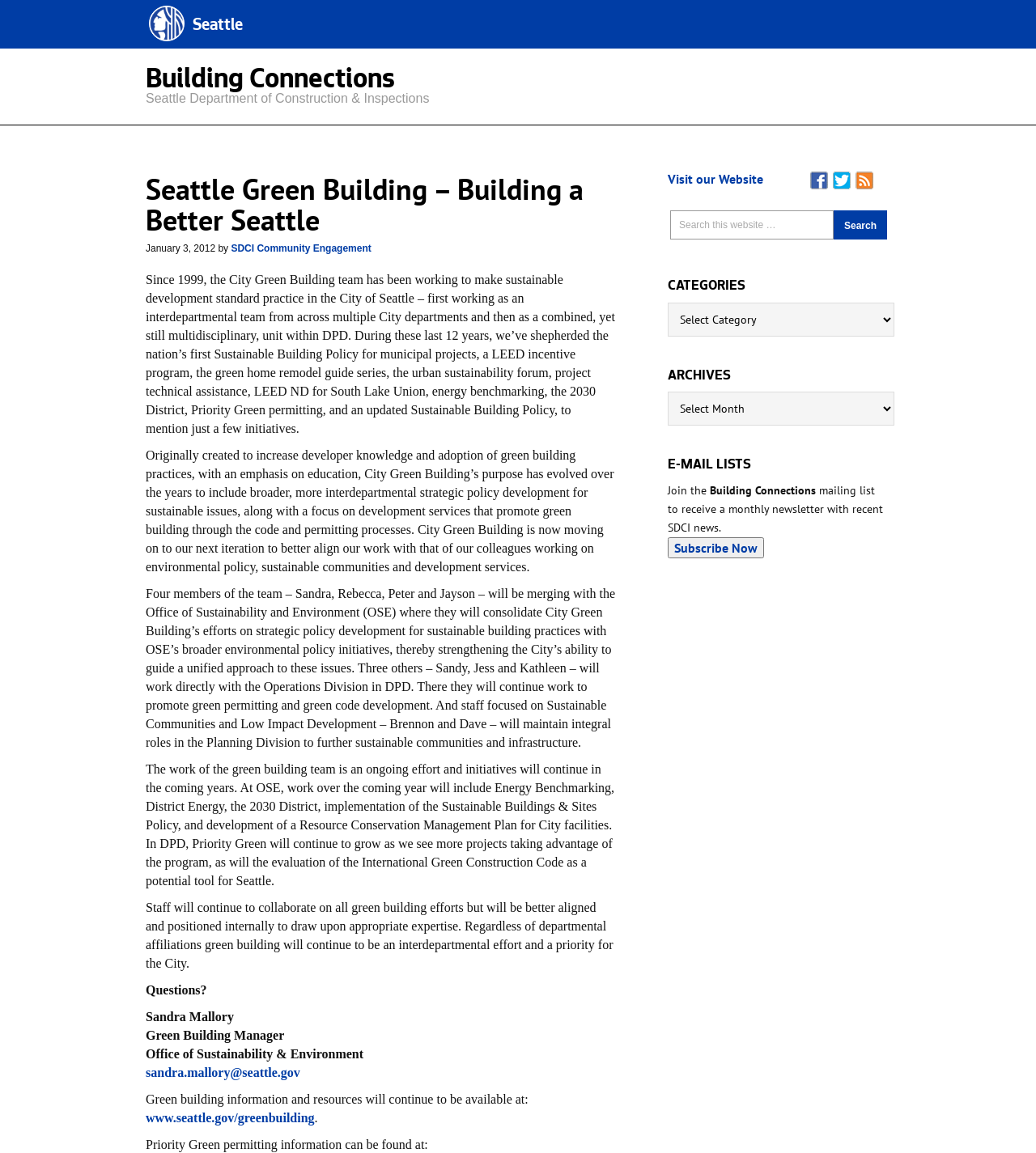What is the main topic of the webpage?
From the details in the image, answer the question comprehensively.

Based on the webpage content, it appears that the main topic is green building, as it discusses the City Green Building team's efforts and initiatives towards sustainable development in Seattle.